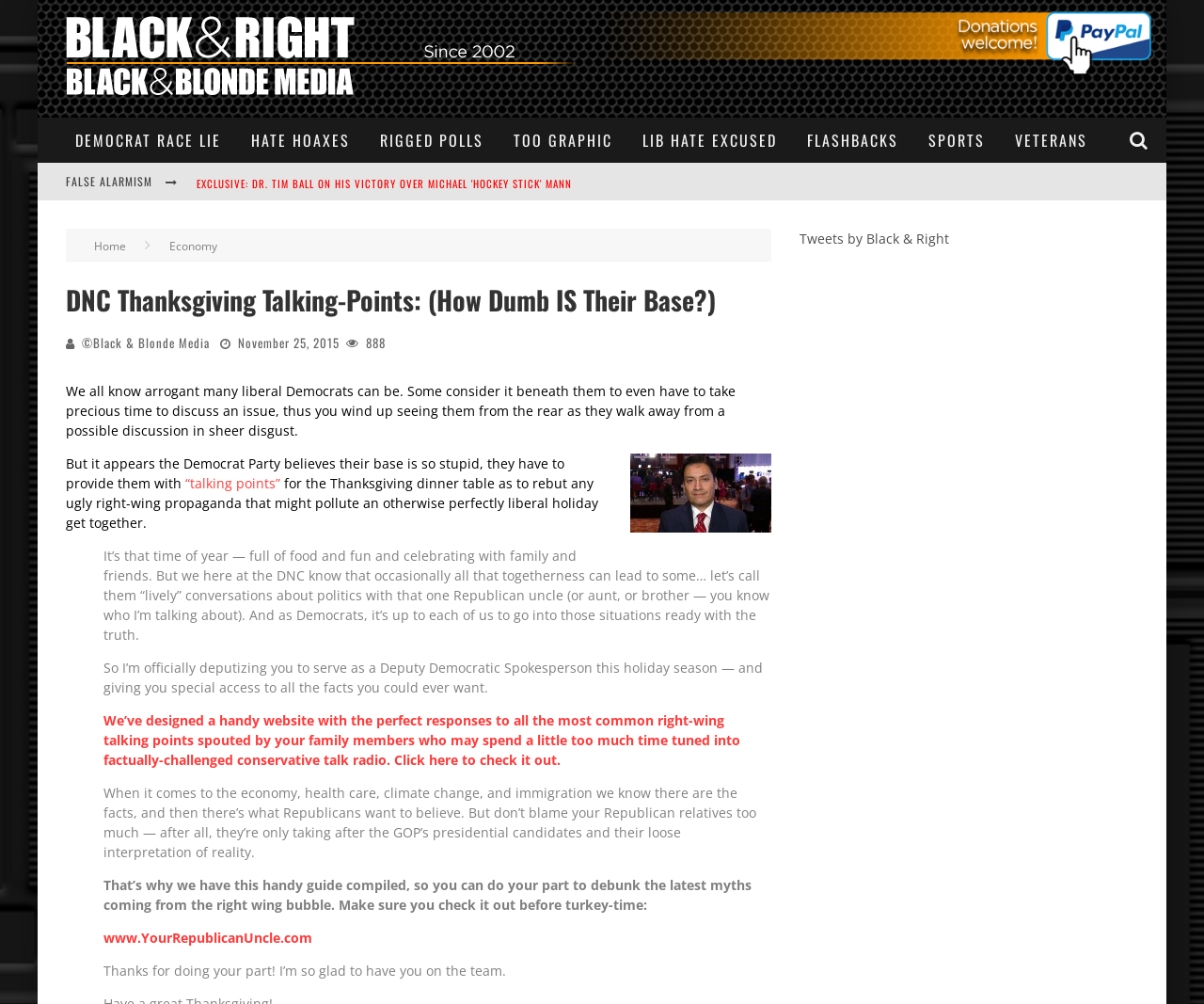Determine the bounding box coordinates of the clickable area required to perform the following instruction: "Read the article about Dr. Tim Ball's victory over Michael 'Hockey Stick' Mann". The coordinates should be represented as four float numbers between 0 and 1: [left, top, right, bottom].

[0.163, 0.608, 0.475, 0.623]